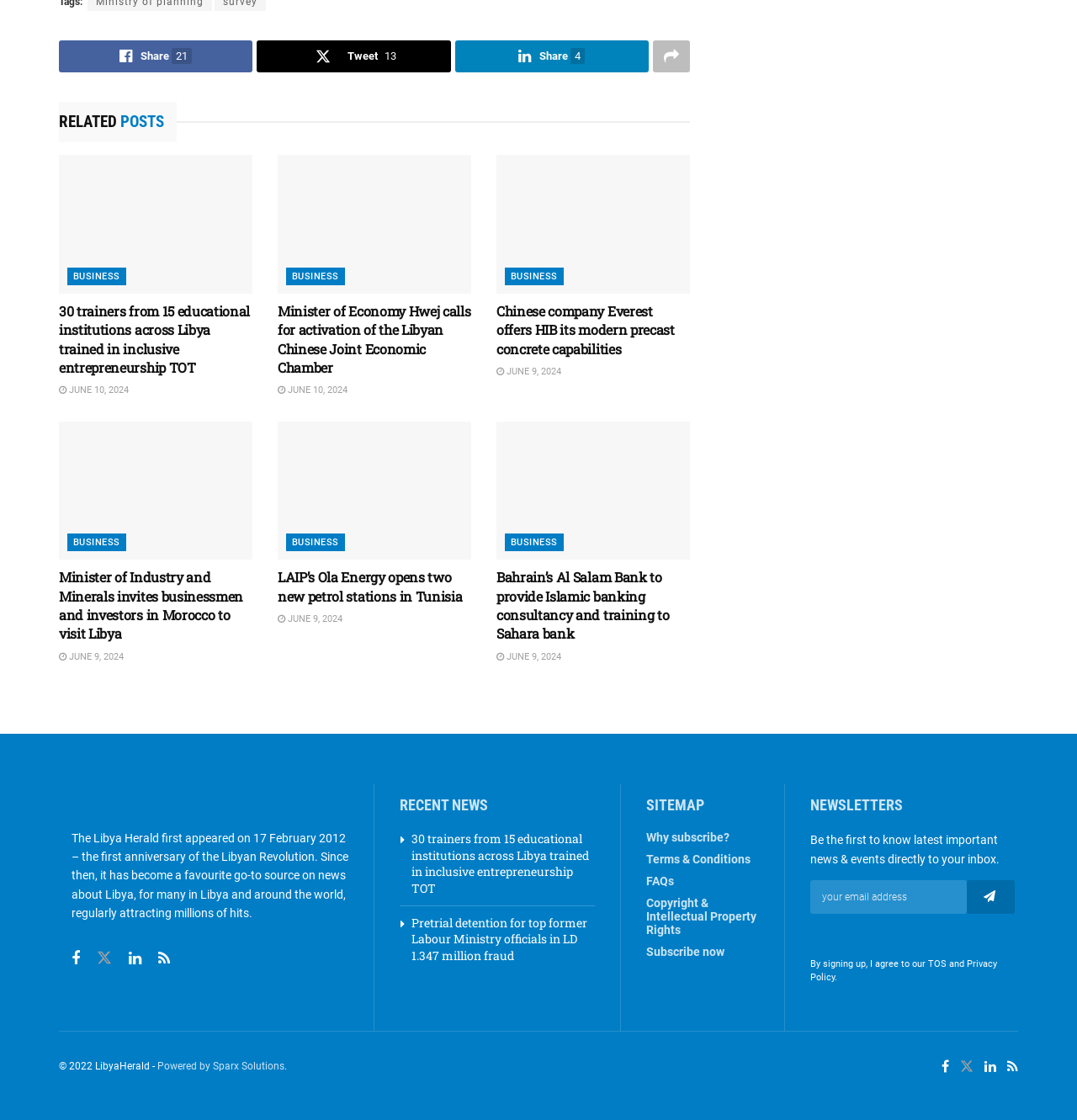Determine the bounding box coordinates of the section to be clicked to follow the instruction: "Share on social media". The coordinates should be given as four float numbers between 0 and 1, formatted as [left, top, right, bottom].

[0.055, 0.036, 0.235, 0.065]